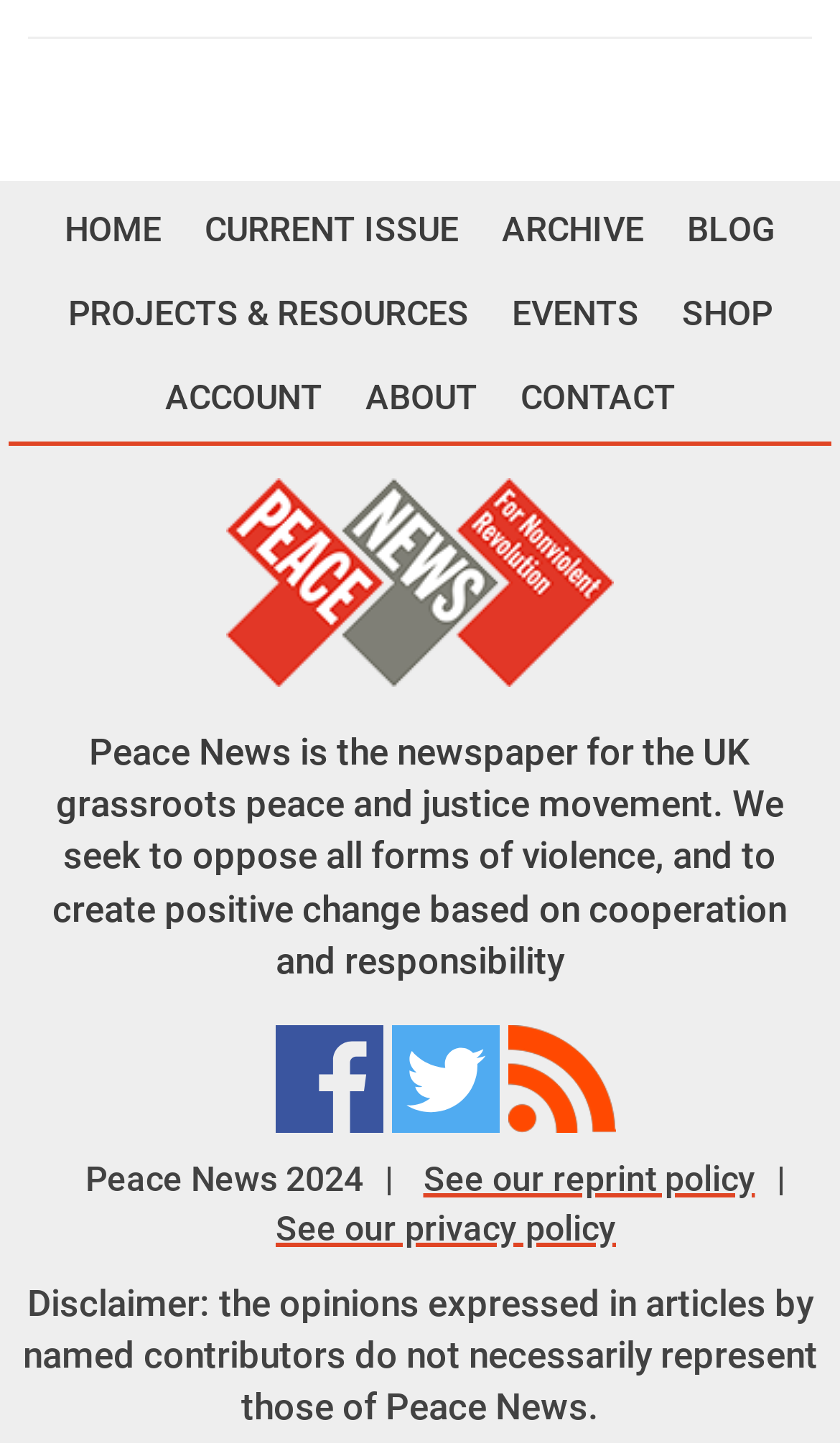Identify the bounding box for the given UI element using the description provided. Coordinates should be in the format (top-left x, top-left y, bottom-right x, bottom-right y) and must be between 0 and 1. Here is the description: Current issue

[0.223, 0.132, 0.567, 0.19]